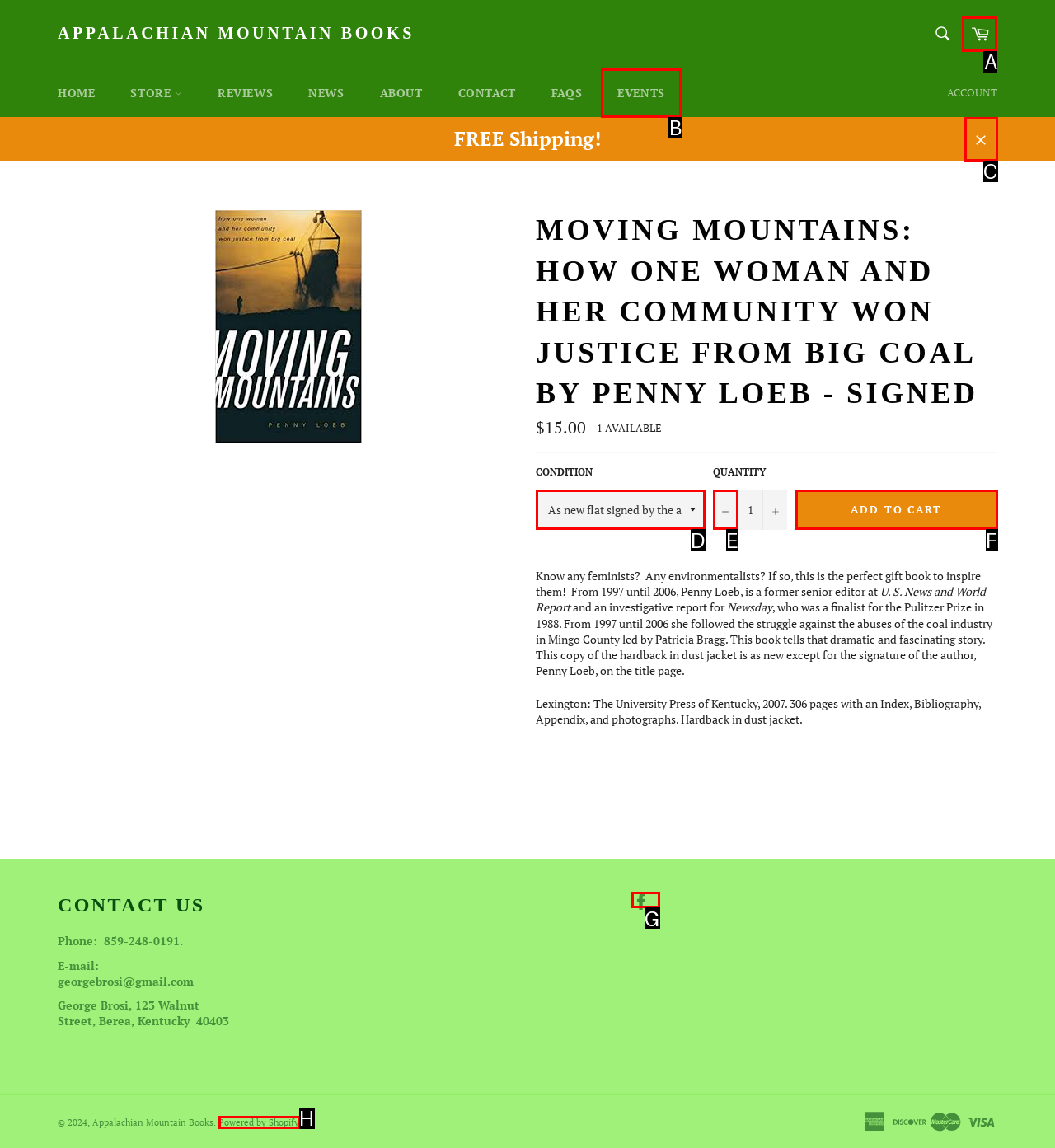Tell me which one HTML element best matches the description: Add to Cart
Answer with the option's letter from the given choices directly.

F